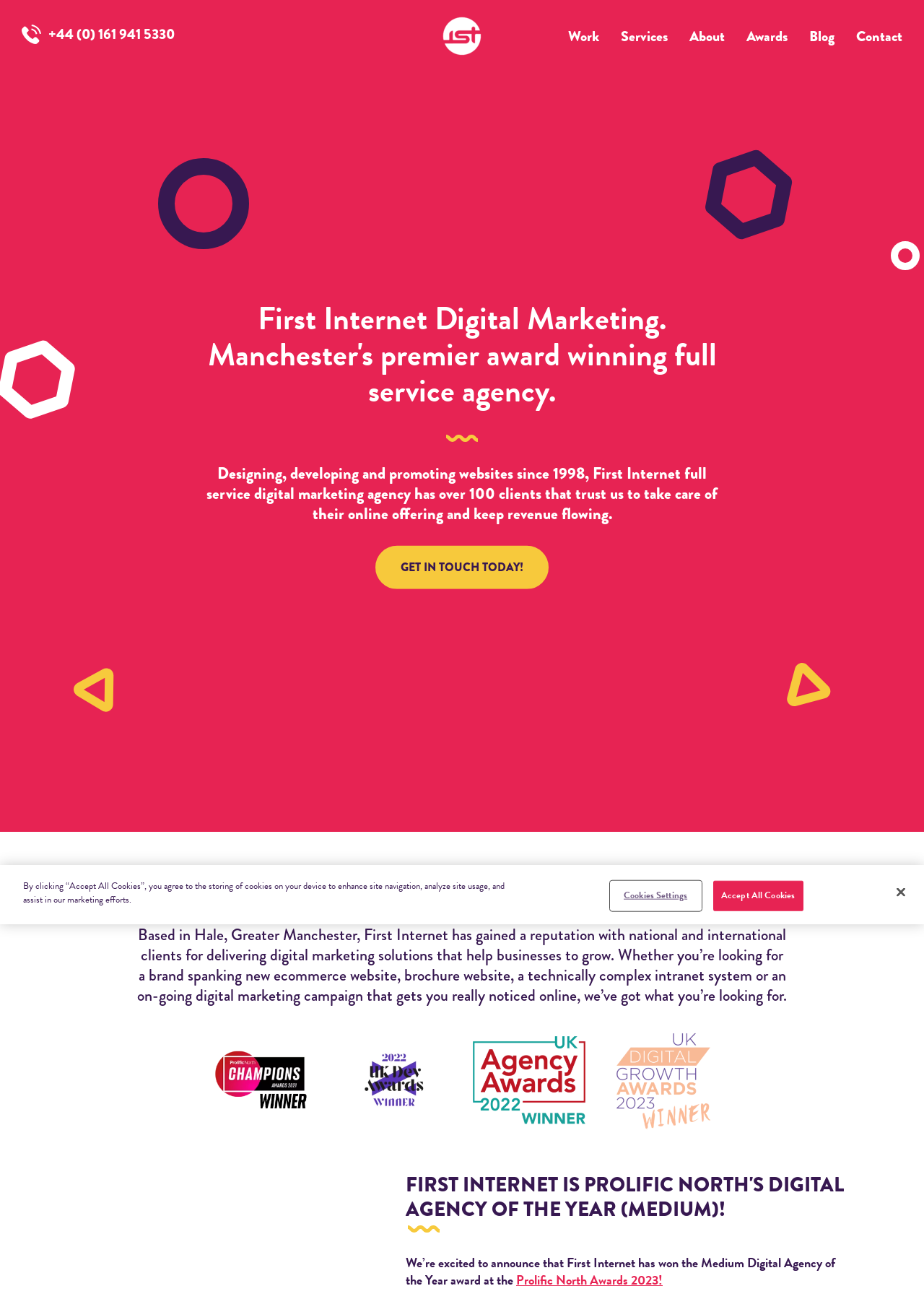What is the phone number on the top left?
Look at the image and respond with a single word or a short phrase.

+44 (0) 161 941 5330